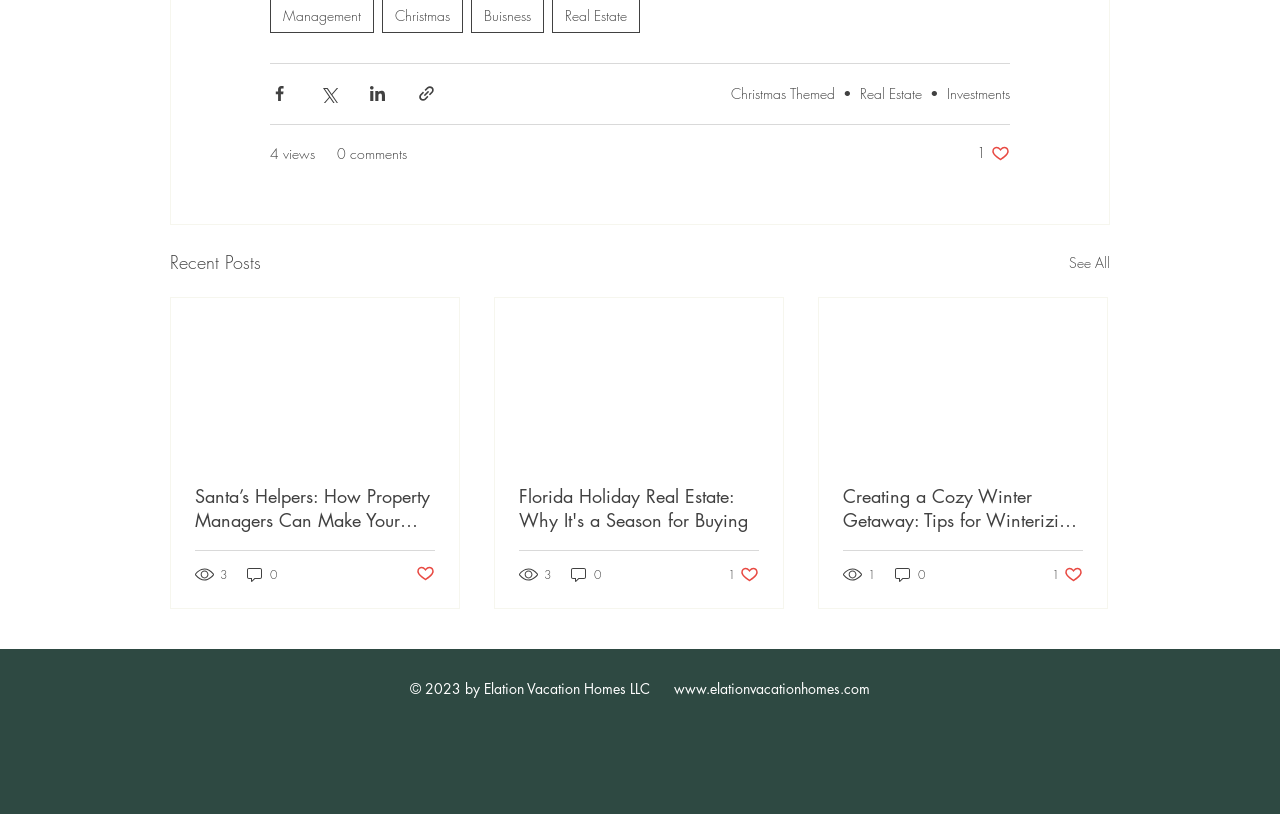What is the purpose of the buttons at the top?
Using the image as a reference, answer the question in detail.

The buttons at the top, including 'Share via Facebook', 'Share via Twitter', 'Share via LinkedIn', and 'Share via link', are used for sharing content on social media platforms or via a link.